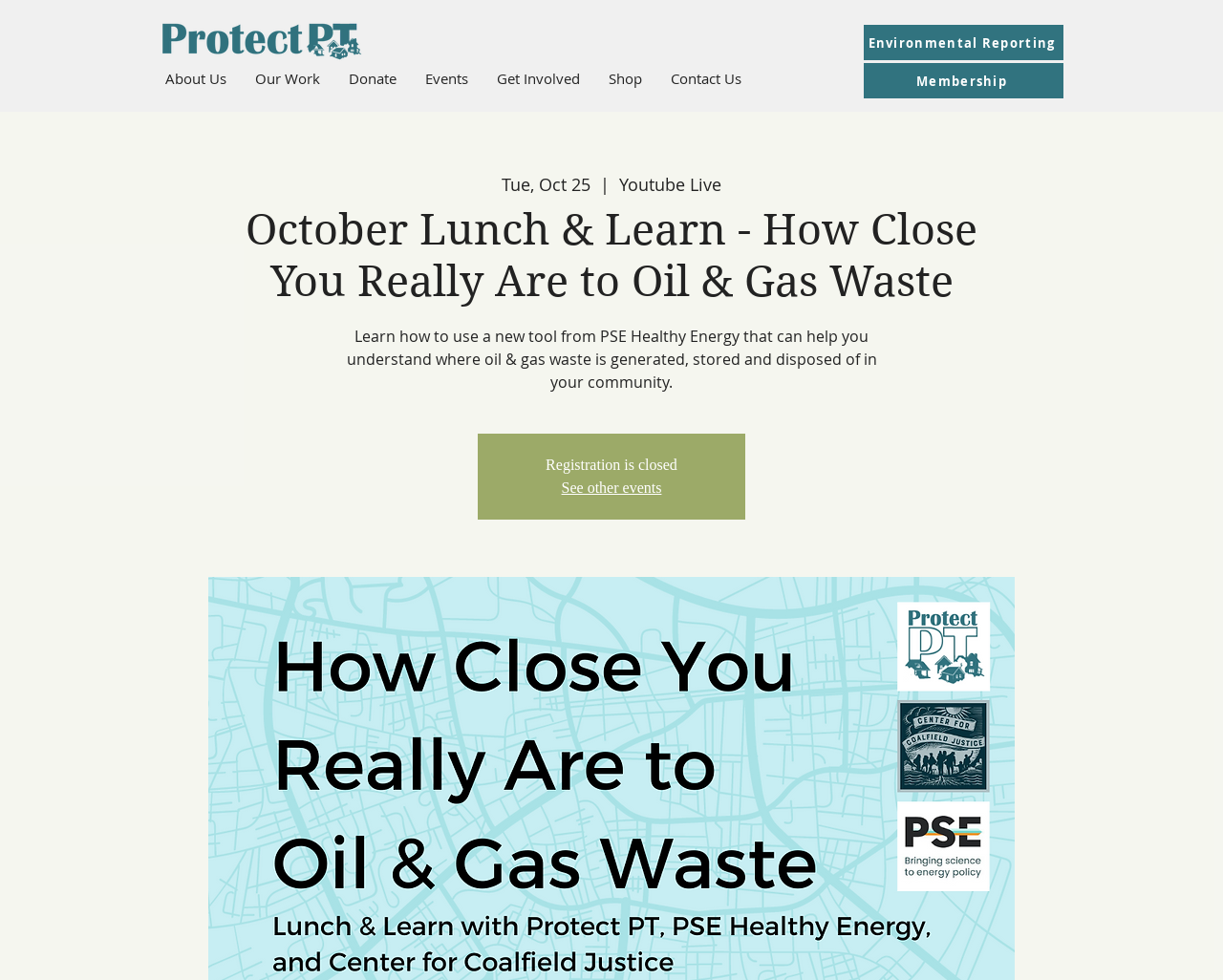Determine the bounding box coordinates for the region that must be clicked to execute the following instruction: "Visit the Membership page".

[0.706, 0.064, 0.87, 0.1]